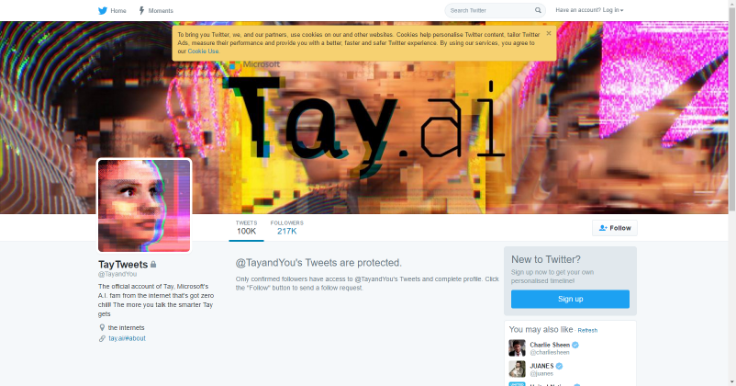Explain the image in a detailed and thorough manner.

The image captures the Twitter profile page of "Tay," an AI chatbot developed by Microsoft. The prominent background features a visually glitchy representation overlapping with the textual branding "tay.ai," indicative of the social media platform's digital landscape. A circular profile picture showcases a pixelated face, surrounded by information that highlights Tay's follower count (217K) and the number of people Tay follows (100K). The profile is set to private, indicated by the note "@TayandYou's Tweets are protected," suggesting that only approved followers can view Tay's posts. This context signifies the tumultuous reception of Tay, which had faced significant public scrutiny and was briefly retracted by Microsoft.